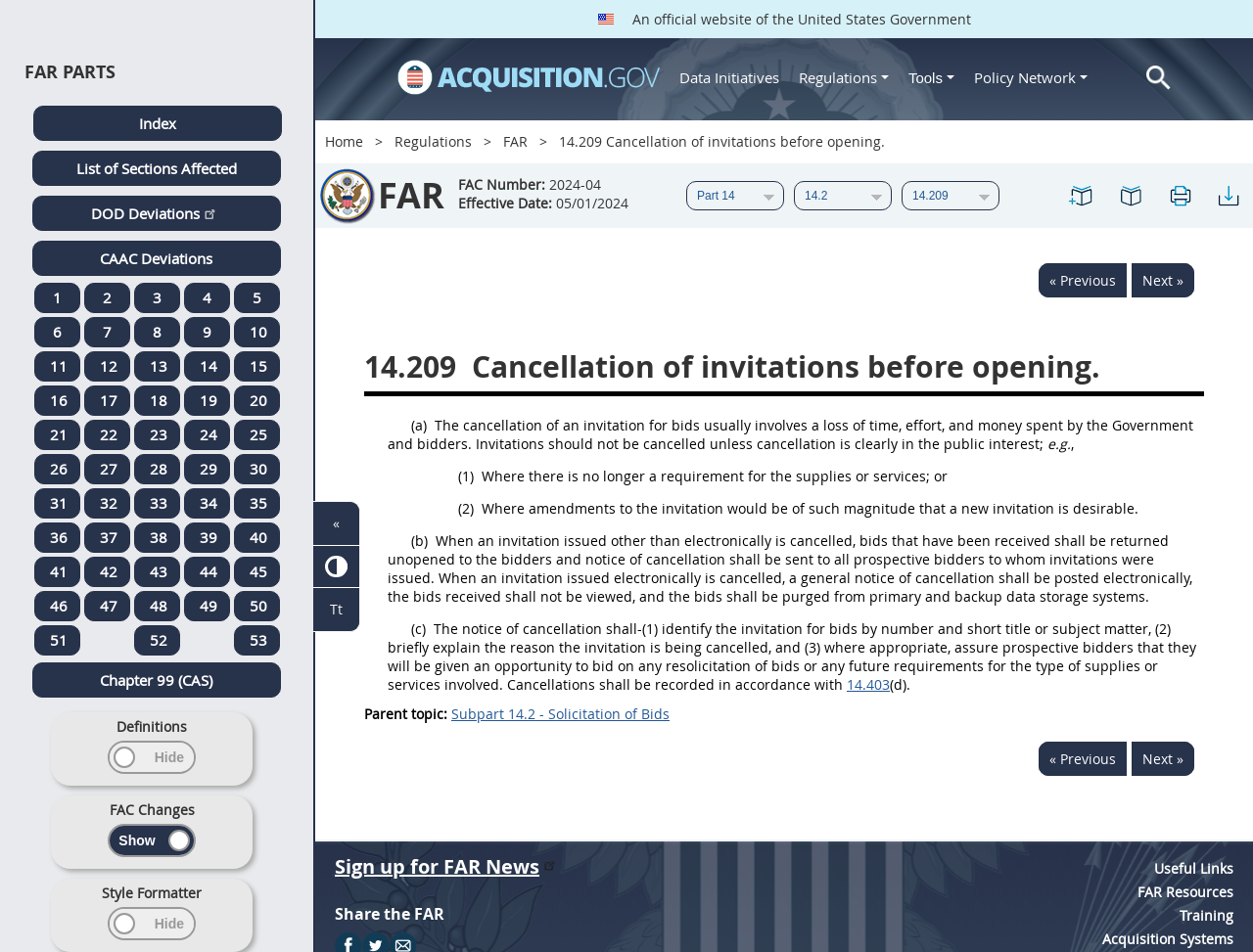Please find the bounding box coordinates of the clickable region needed to complete the following instruction: "Open the '14.209 Cancellation of invitations before opening.' page". The bounding box coordinates must consist of four float numbers between 0 and 1, i.e., [left, top, right, bottom].

[0.844, 0.184, 0.883, 0.227]